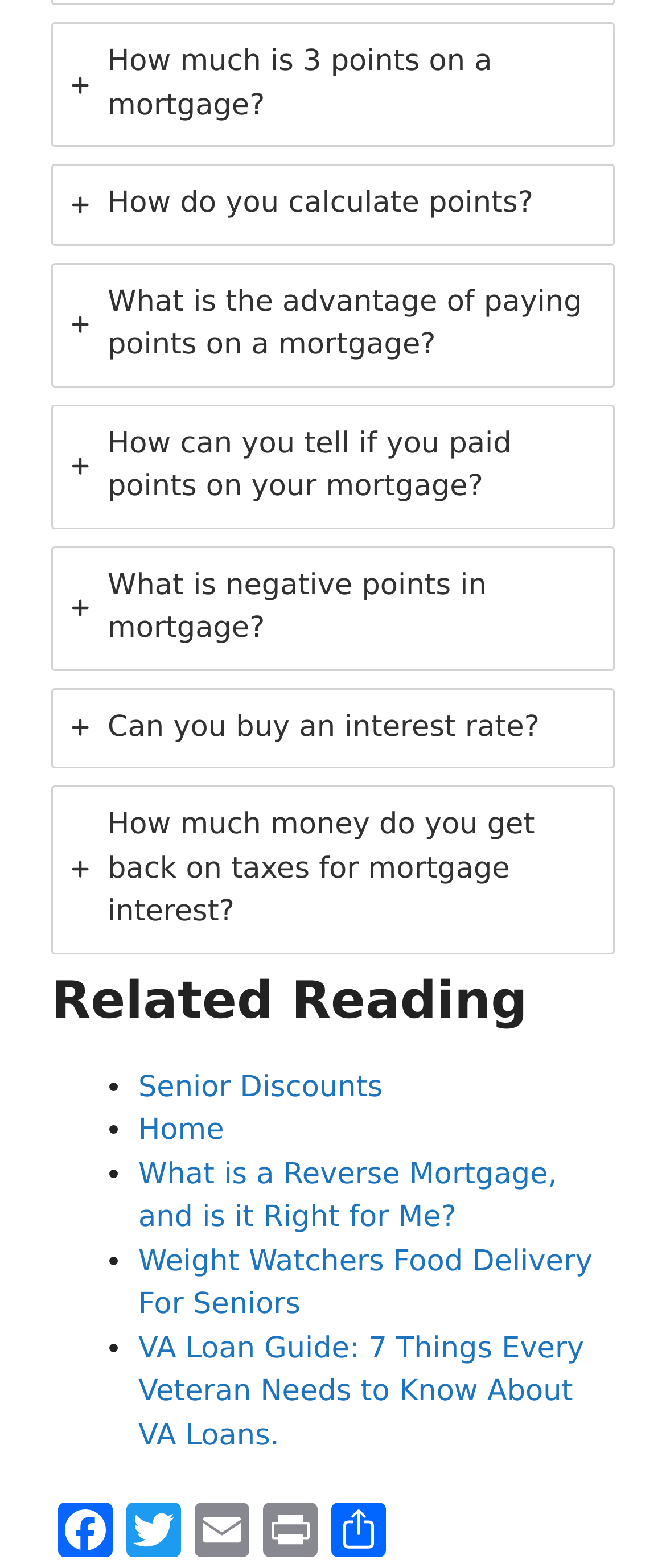Please identify the bounding box coordinates of the element that needs to be clicked to execute the following command: "Click on the 'Senior Discounts' link". Provide the bounding box using four float numbers between 0 and 1, formatted as [left, top, right, bottom].

[0.208, 0.682, 0.574, 0.704]